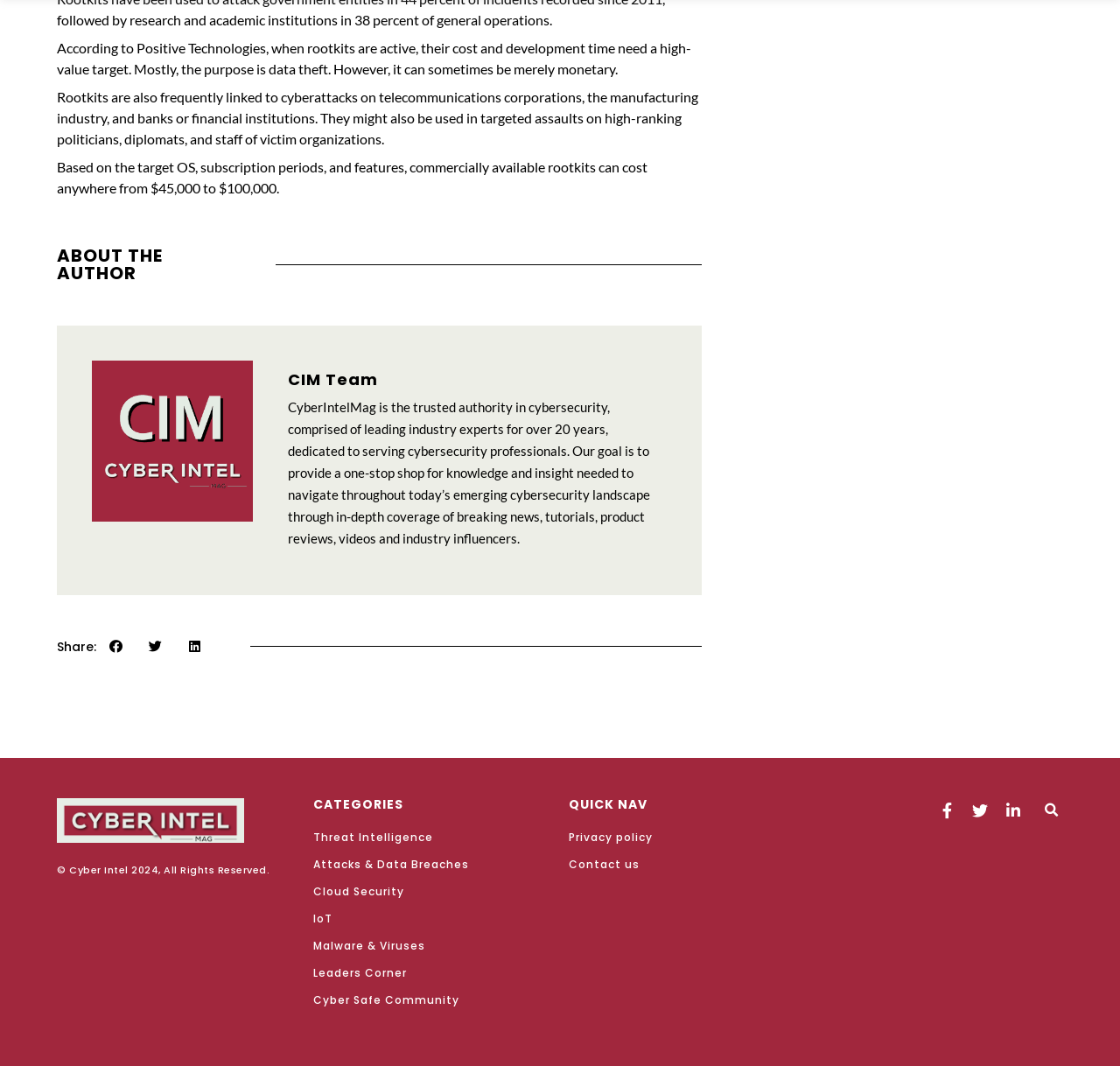Identify the bounding box for the given UI element using the description provided. Coordinates should be in the format (top-left x, top-left y, bottom-right x, bottom-right y) and must be between 0 and 1. Here is the description: Shopping for a new car?

None